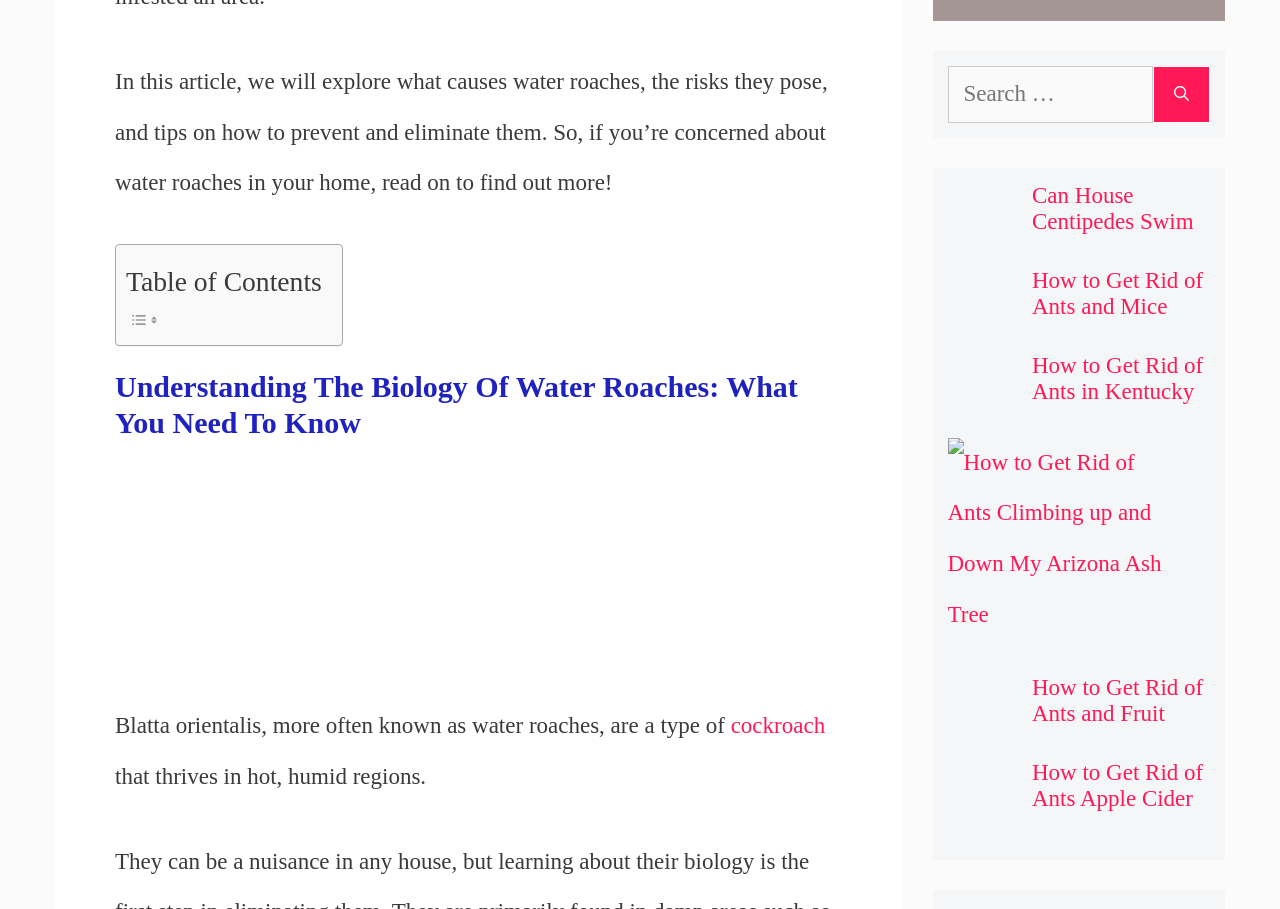What is the topic of the article?
Deliver a detailed and extensive answer to the question.

The topic of the article can be determined by reading the introductory sentence 'In this article, we will explore what causes water roaches, the risks they pose, and tips on how to prevent and eliminate them.' which clearly indicates that the article is about water roaches.